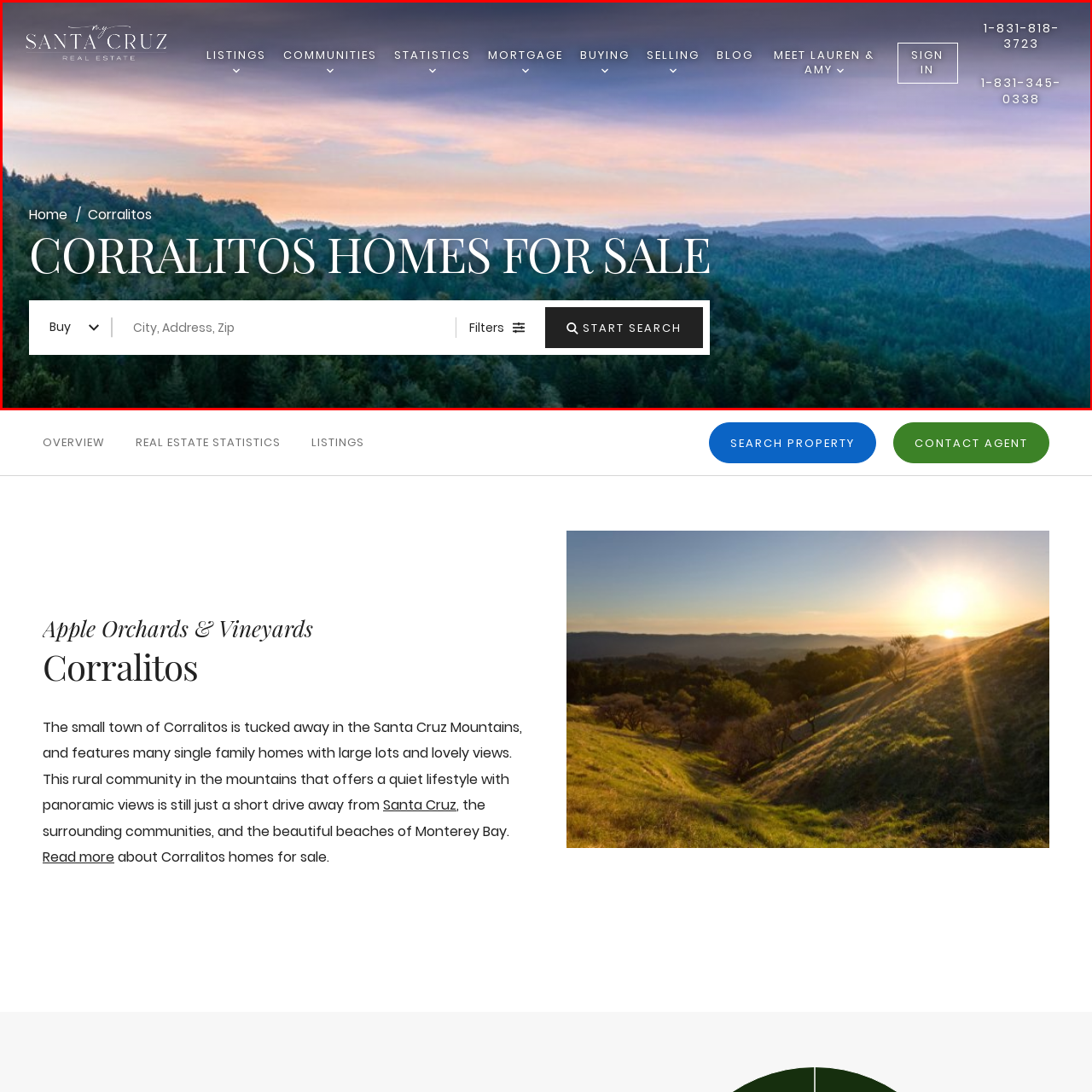Describe in detail what you see in the image highlighted by the red border.

The image showcases a stunning pink and purple sunrise over the mountains of Corralitos, CA, offering a breathtaking view that captures the serene beauty of this rural community nestled in the Santa Cruz Mountains. The horizon is painted in soft pastels, creating a tranquil atmosphere that perfectly complements the lush, rolling hills below. This landscape not only highlights the natural charm of Corralitos but also represents the peaceful lifestyle that residents enjoy, surrounded by picturesque scenery. The image serves as an inviting introduction to those exploring homes for sale in this idyllic location, emphasizing the area's rich natural beauty and comfortable living conditions.